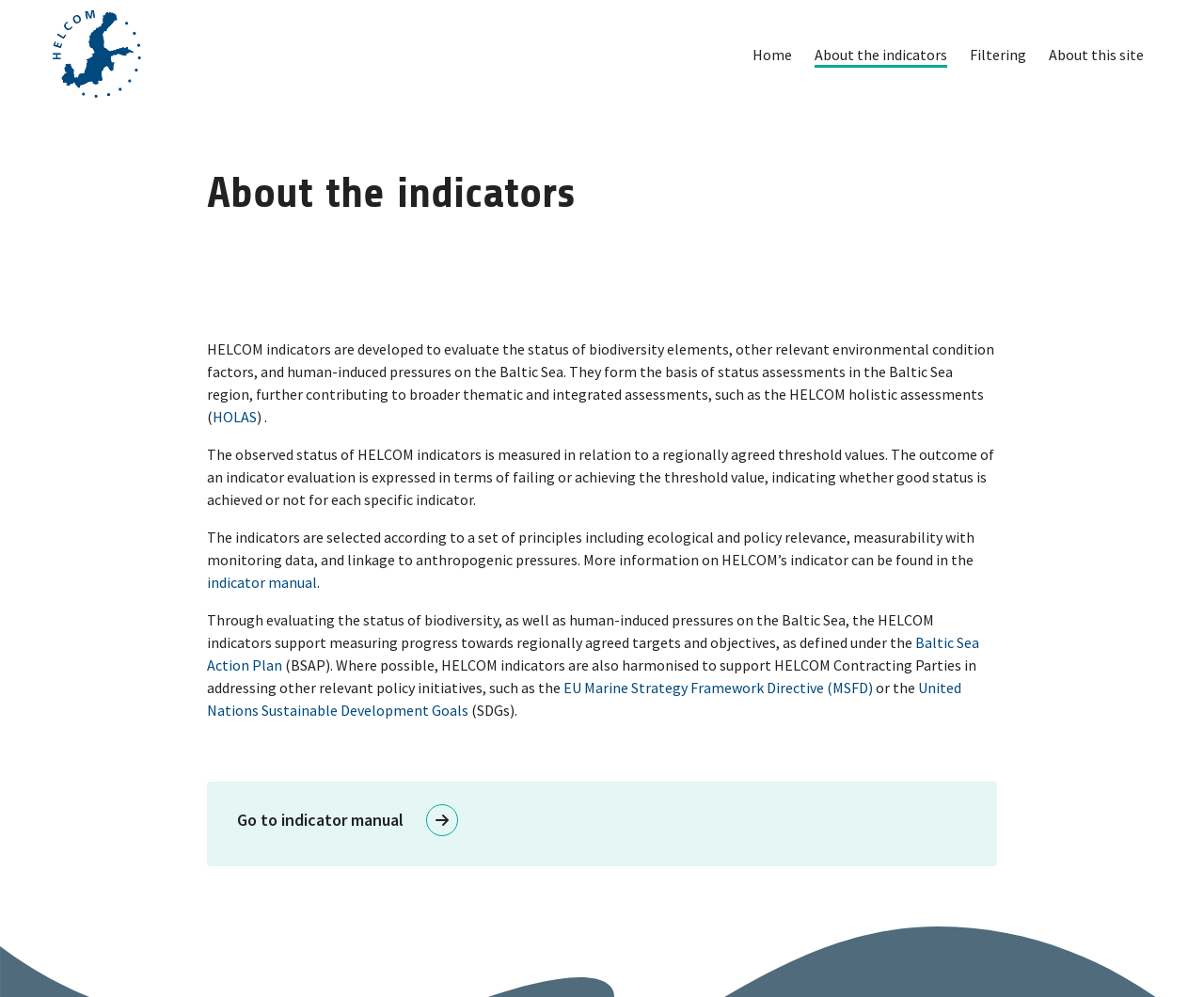Where can more information on HELCOM indicators be found?
Give a detailed response to the question by analyzing the screenshot.

More information on HELCOM’s indicator can be found in the indicator manual, which is linked on the webpage.